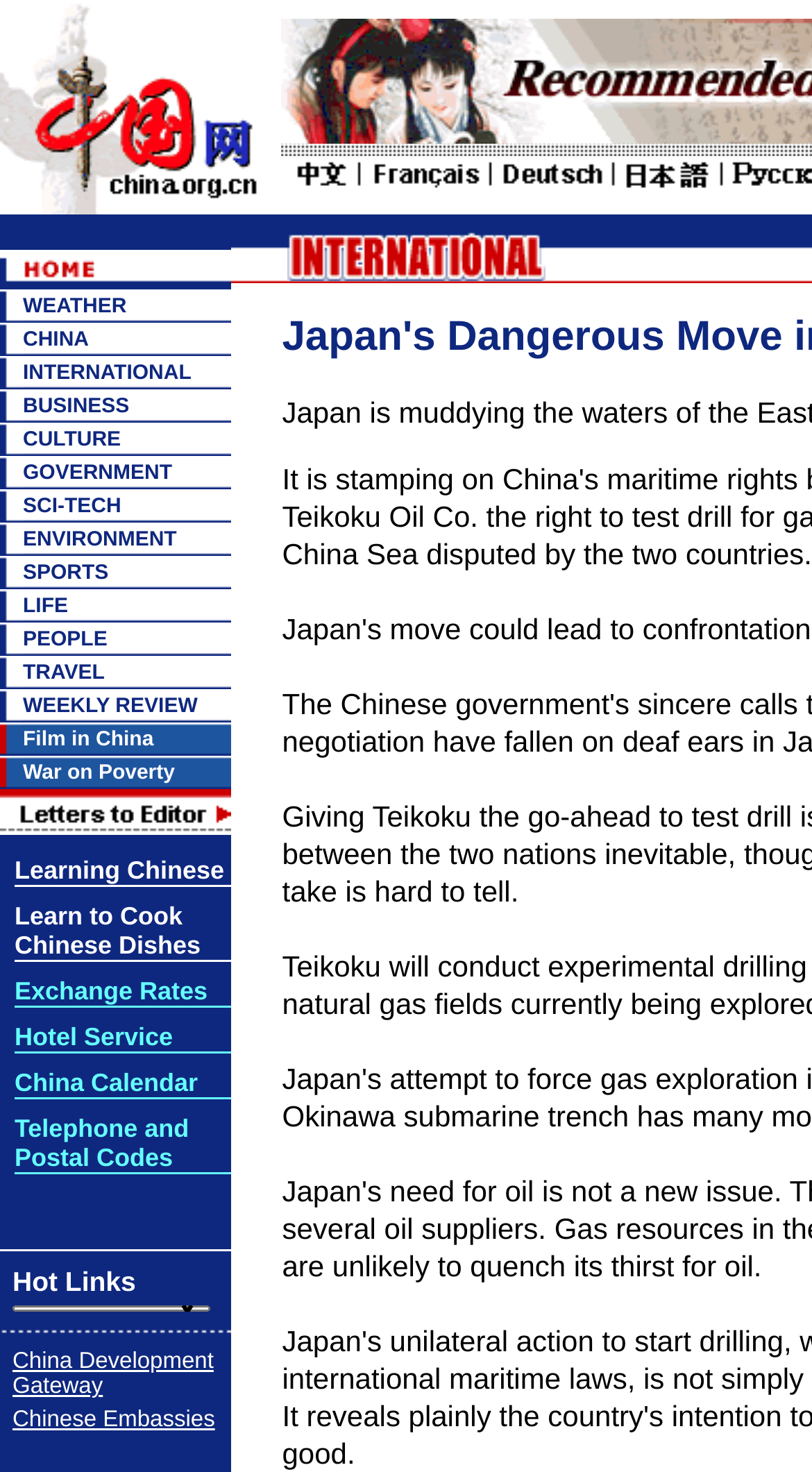Create an elaborate caption for the webpage.

This webpage appears to be a news website, with a focus on international news and various categories. At the top, there is a banner with a link and an image. Below the banner, there is a table with multiple rows, each containing a link and an image. The links are categorized into different sections, including WEATHER, CHINA, INTERNATIONAL, BUSINESS, CULTURE, GOVERNMENT, SCI-TECH, ENVIRONMENT, SPORTS, LIFE, and PEOPLE TRAVEL.

The WEATHER section is located at the top left, followed by CHINA, INTERNATIONAL, and BUSINESS sections. The CULTURE section is positioned below the BUSINESS section, and the GOVERNMENT section is located below the CULTURE section. The SCI-TECH section is situated below the GOVERNMENT section, followed by the ENVIRONMENT section. The SPORTS section is located below the ENVIRONMENT section, and the LIFE section is positioned at the bottom left.

Each section has a link with a corresponding image. The images are small and appear to be icons or logos. The links are arranged in a horizontal layout, with each section separated by a small gap. The overall layout is organized and easy to navigate, with clear categorization of different news topics.